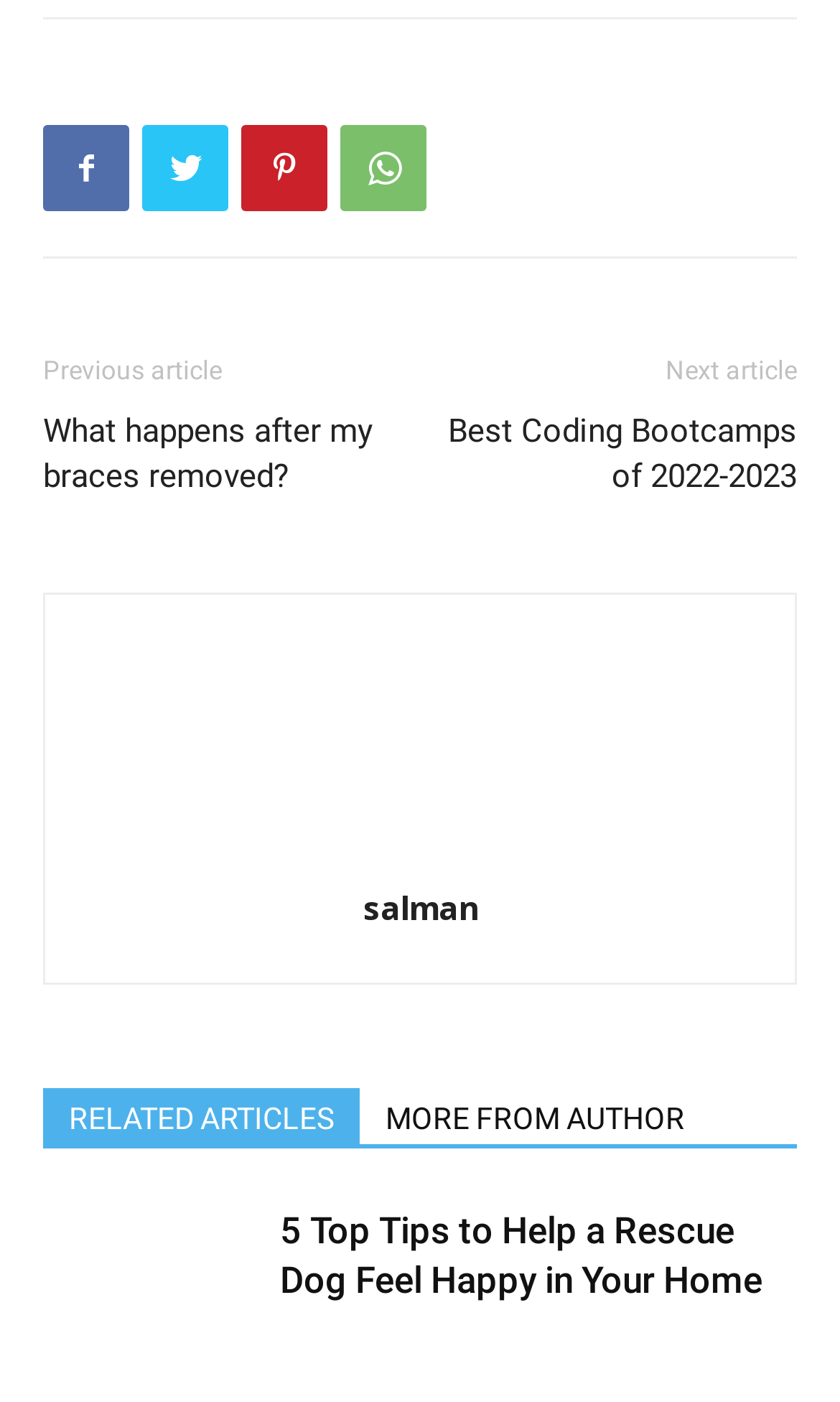Find the bounding box coordinates of the element I should click to carry out the following instruction: "View the author's photo".

[0.377, 0.592, 0.623, 0.617]